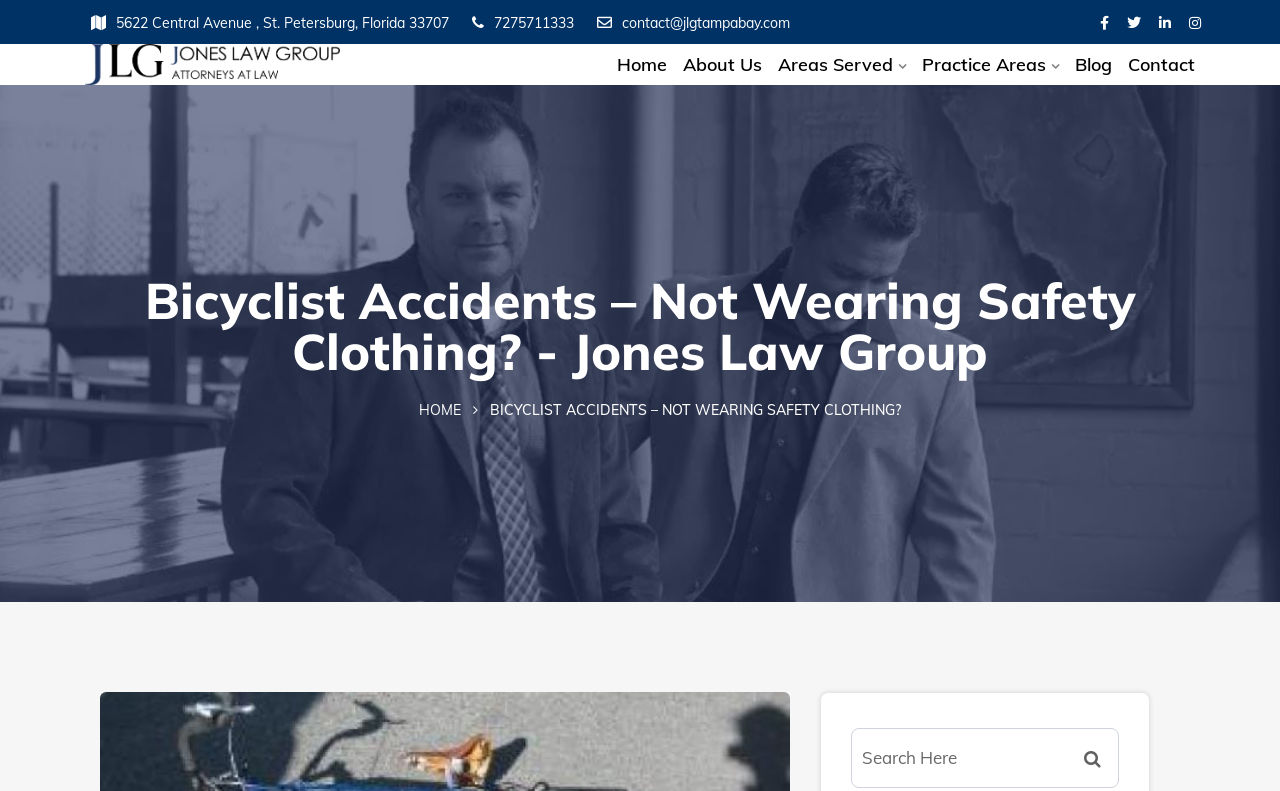Determine the bounding box coordinates of the region to click in order to accomplish the following instruction: "click the phone number". Provide the coordinates as four float numbers between 0 and 1, specifically [left, top, right, bottom].

[0.368, 0.016, 0.448, 0.043]